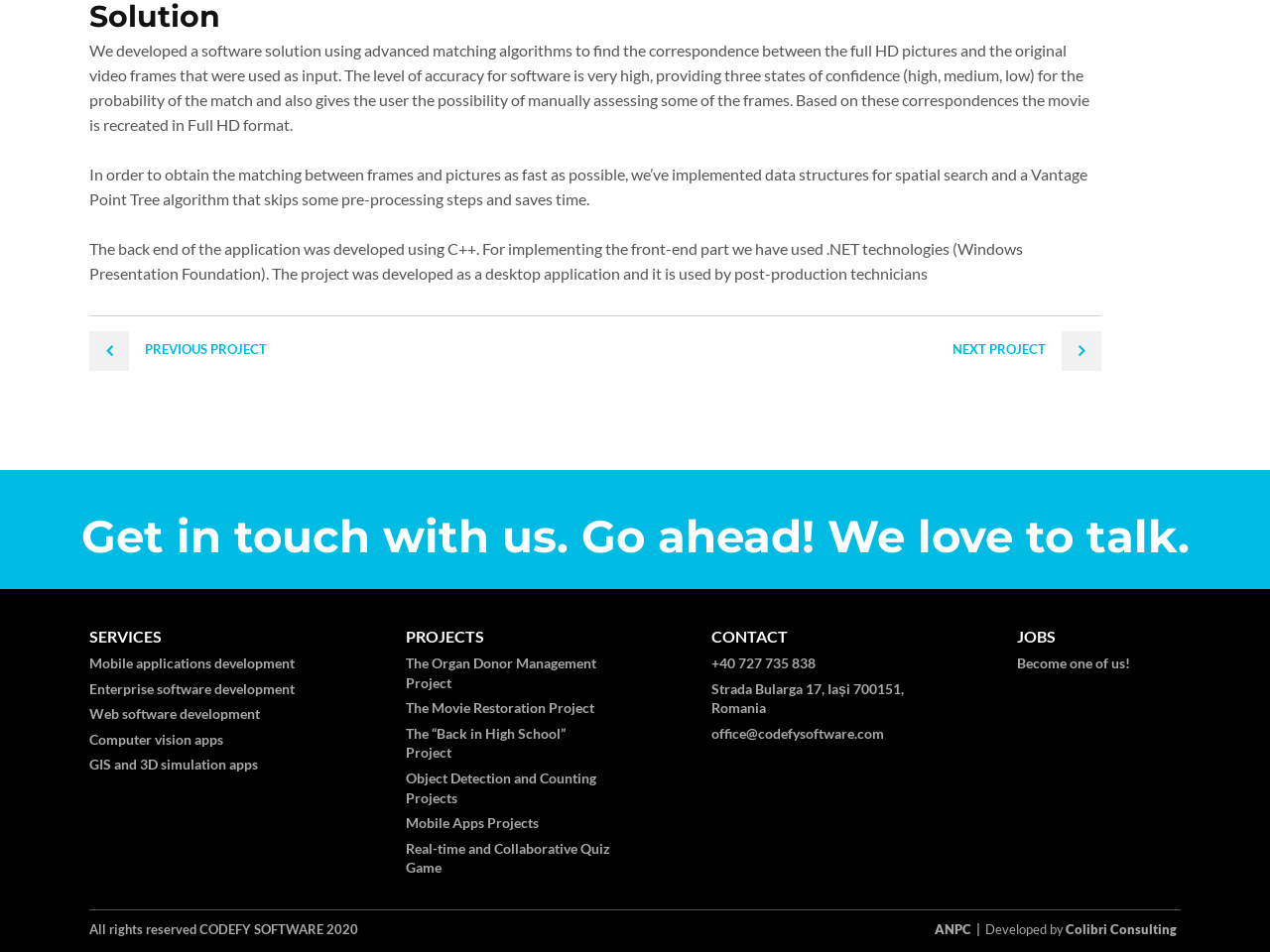Specify the bounding box coordinates (top-left x, top-left y, bottom-right x, bottom-right y) of the UI element in the screenshot that matches this description: GIS and 3D simulation apps

[0.07, 0.793, 0.203, 0.814]